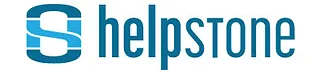Based on the visual content of the image, answer the question thoroughly: What does the logo's design suggest?

The caption states that the clean lines and contemporary font of the logo suggest innovation and efficiency, making it recognizable and memorable for clients and stakeholders alike.